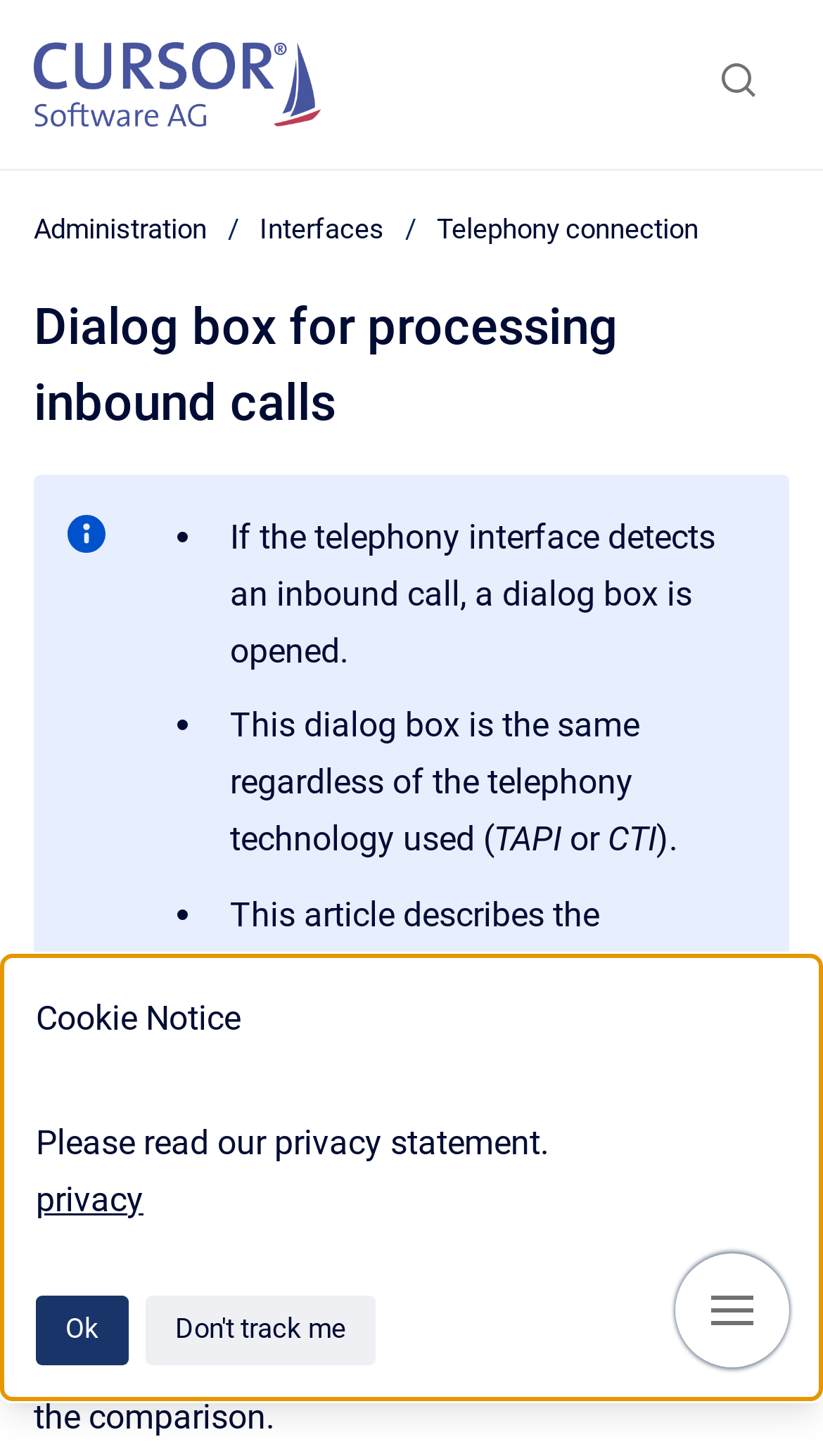Offer a thorough description of the webpage.

The webpage appears to be a dialog box for processing inbound calls, with a focus on the configuration of this window. At the top, there is a cookie notice dialog box with a polite alert, containing a brief message about reading the privacy statement, a link to the privacy page, and two buttons: "Ok" and "Don't track me".

Below the cookie notice, there are three main sections. On the top-left, there is a link to the homepage, and a button to show the search form. Next to these elements, there is a breadcrumb navigation menu with three links: "Administration", "Interfaces", and "Telephony connection".

The main content of the page is divided into two sections. The first section has a heading "Dialog box for processing inbound calls" and contains three bullet points with information about the dialog box. The text explains that the telephony interface detects inbound calls, opens a dialog box, and that this dialog box is the same regardless of the telephony technology used.

The second section has a heading "Layout of the telephony inbound dialog" and contains a paragraph of text explaining the layout of the dialog box. The text describes how the system checks all telephone numbers for identification and uses fields such as "Phone TAPI" and "Mobile Phone TAPI" for comparison.

At the bottom of the page, there is a button to show navigation.